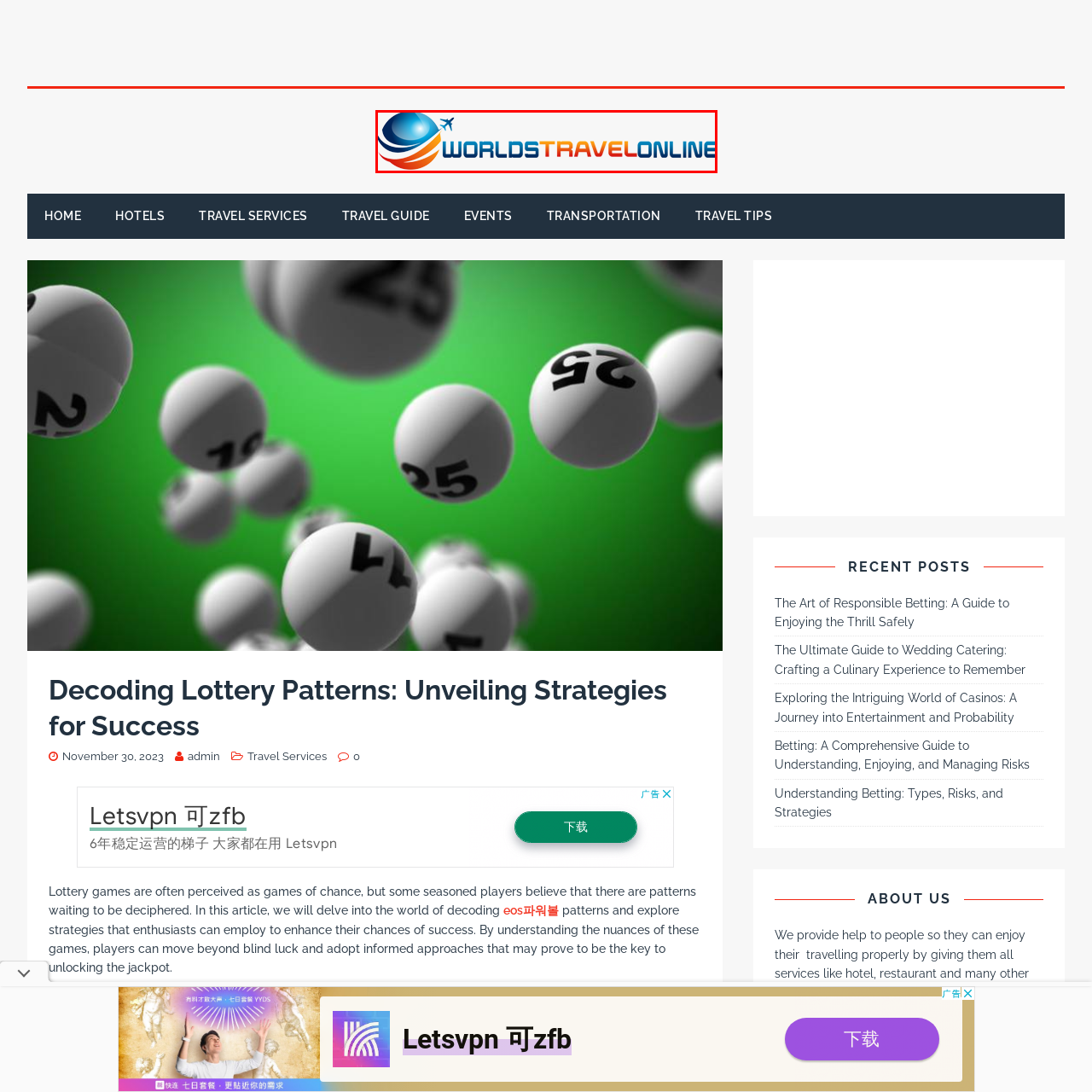Focus on the image within the purple boundary, What is the purpose of the logo? 
Answer briefly using one word or phrase.

To inspire and assist users